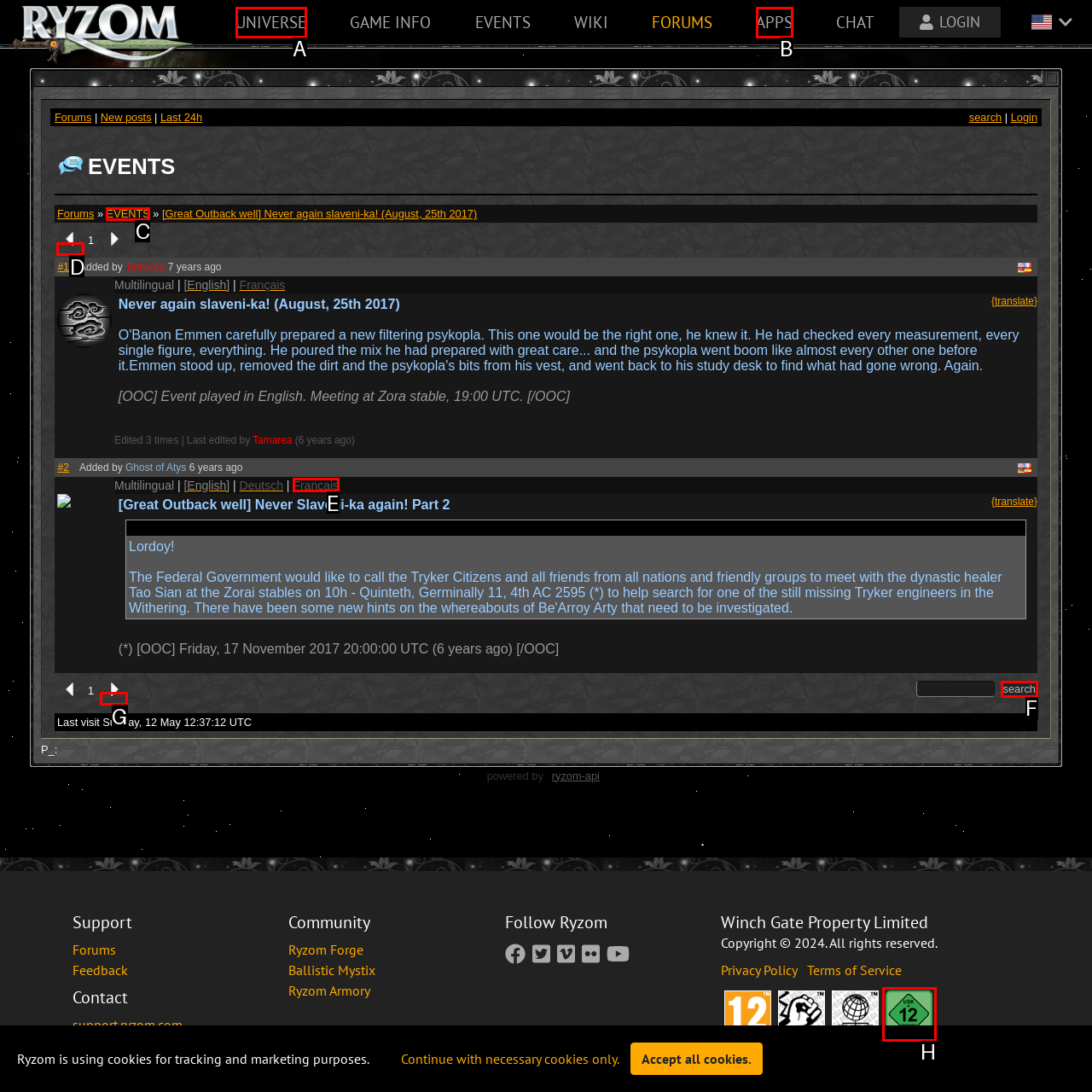Tell me which option I should click to complete the following task: View the previous page
Answer with the option's letter from the given choices directly.

D